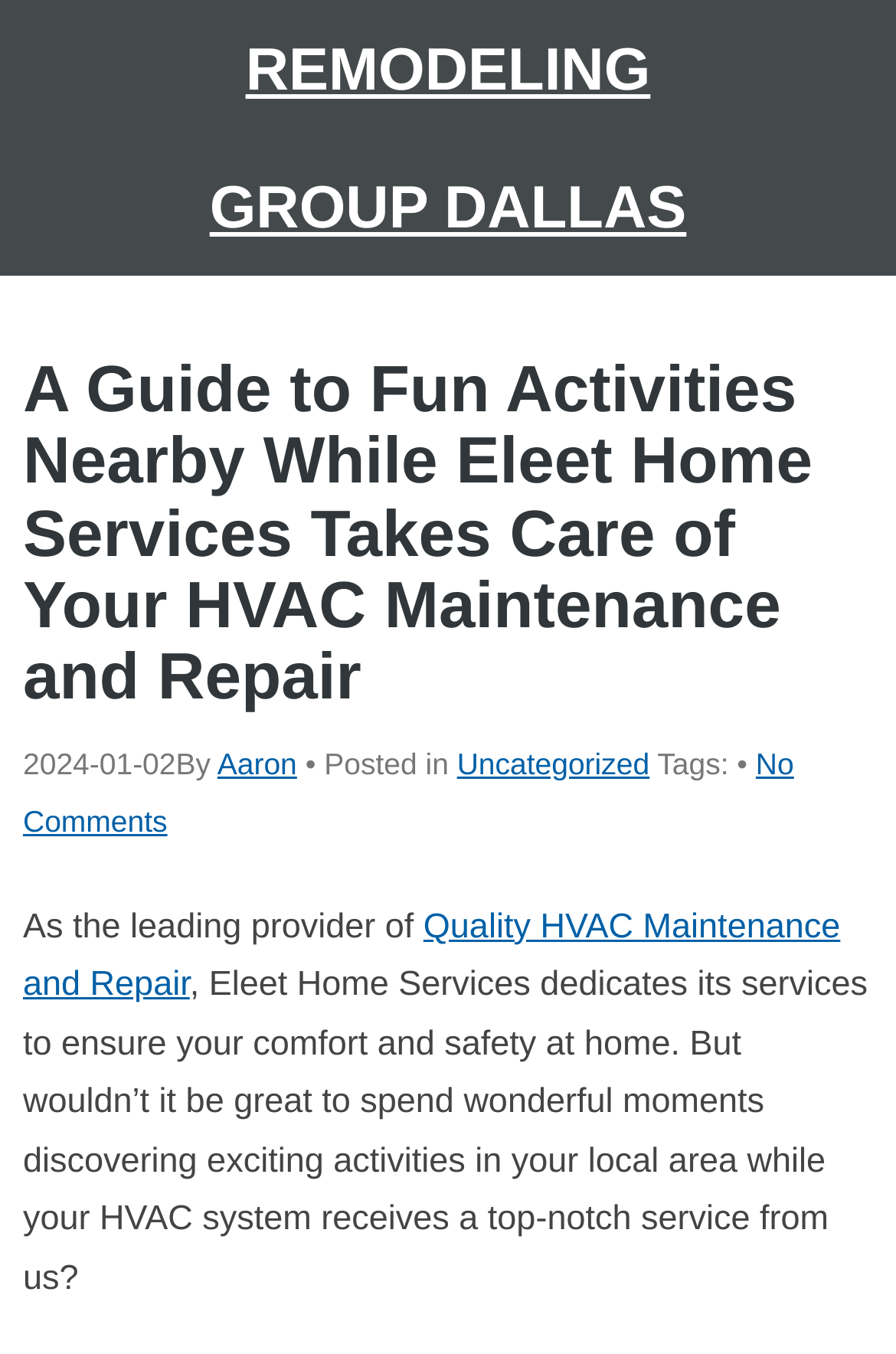Who is the author of the article?
From the image, respond with a single word or phrase.

Aaron